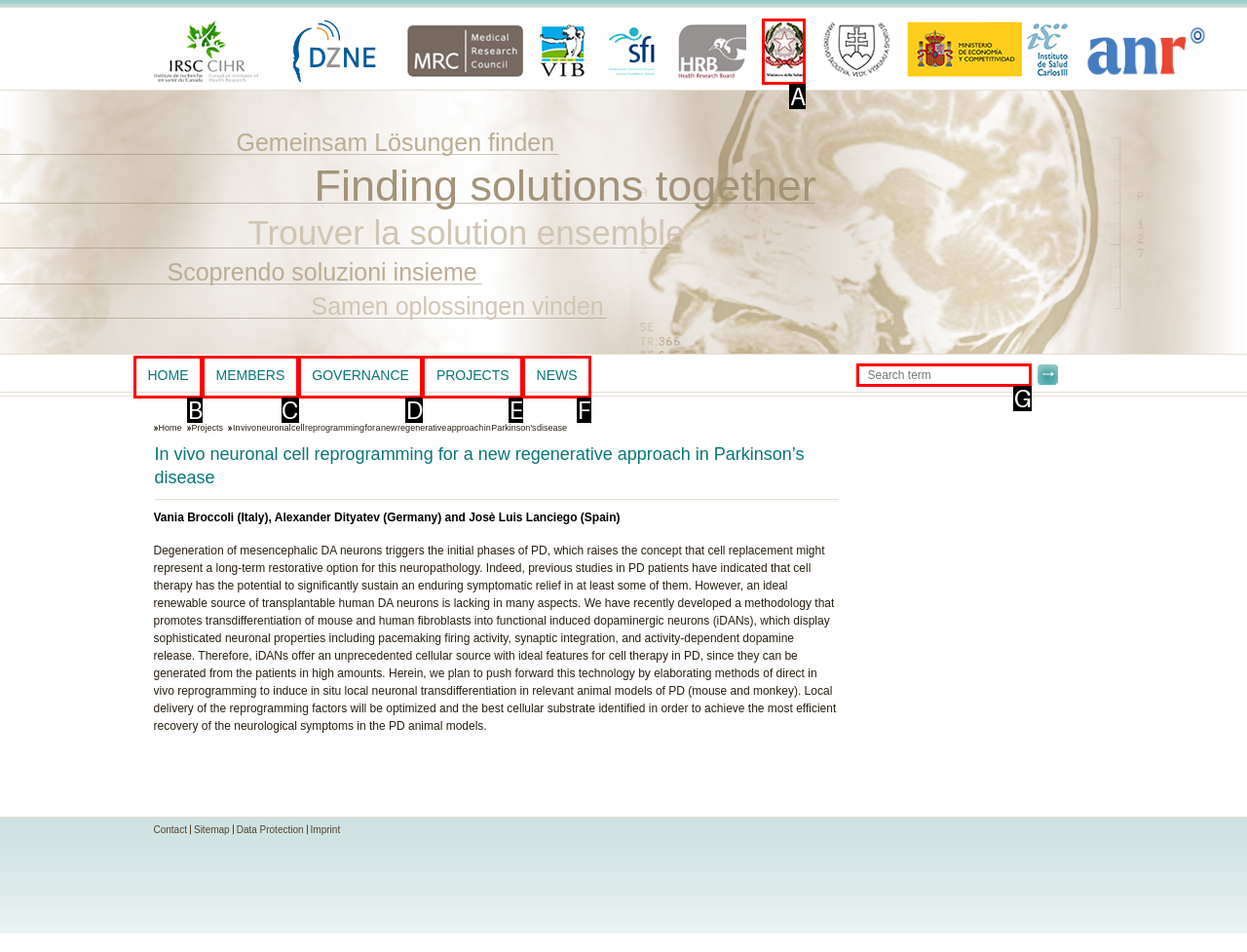From the given choices, determine which HTML element aligns with the description: Governance Respond with the letter of the appropriate option.

D